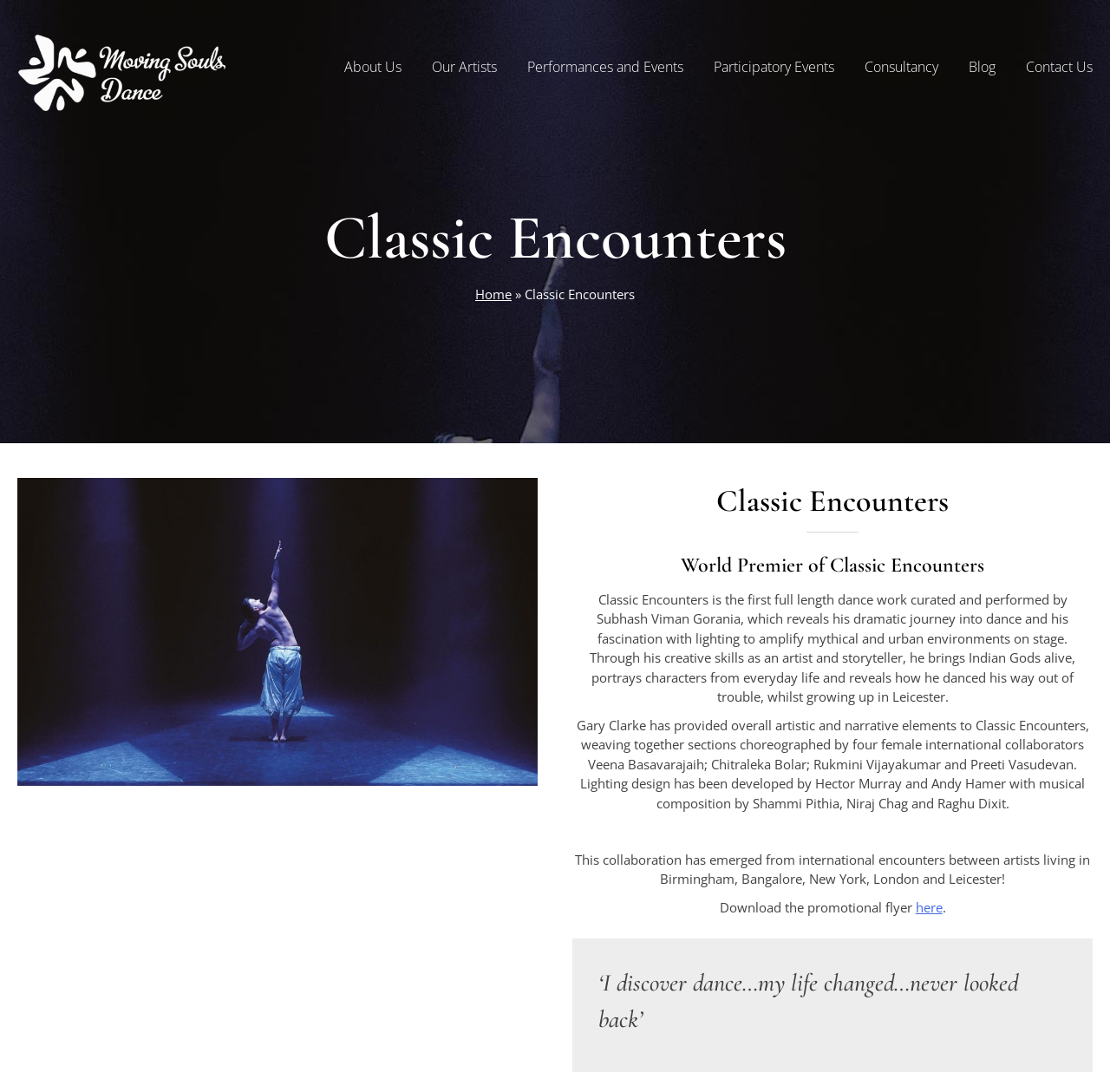Pinpoint the bounding box coordinates for the area that should be clicked to perform the following instruction: "Click on the 'Home' link".

[0.428, 0.261, 0.461, 0.277]